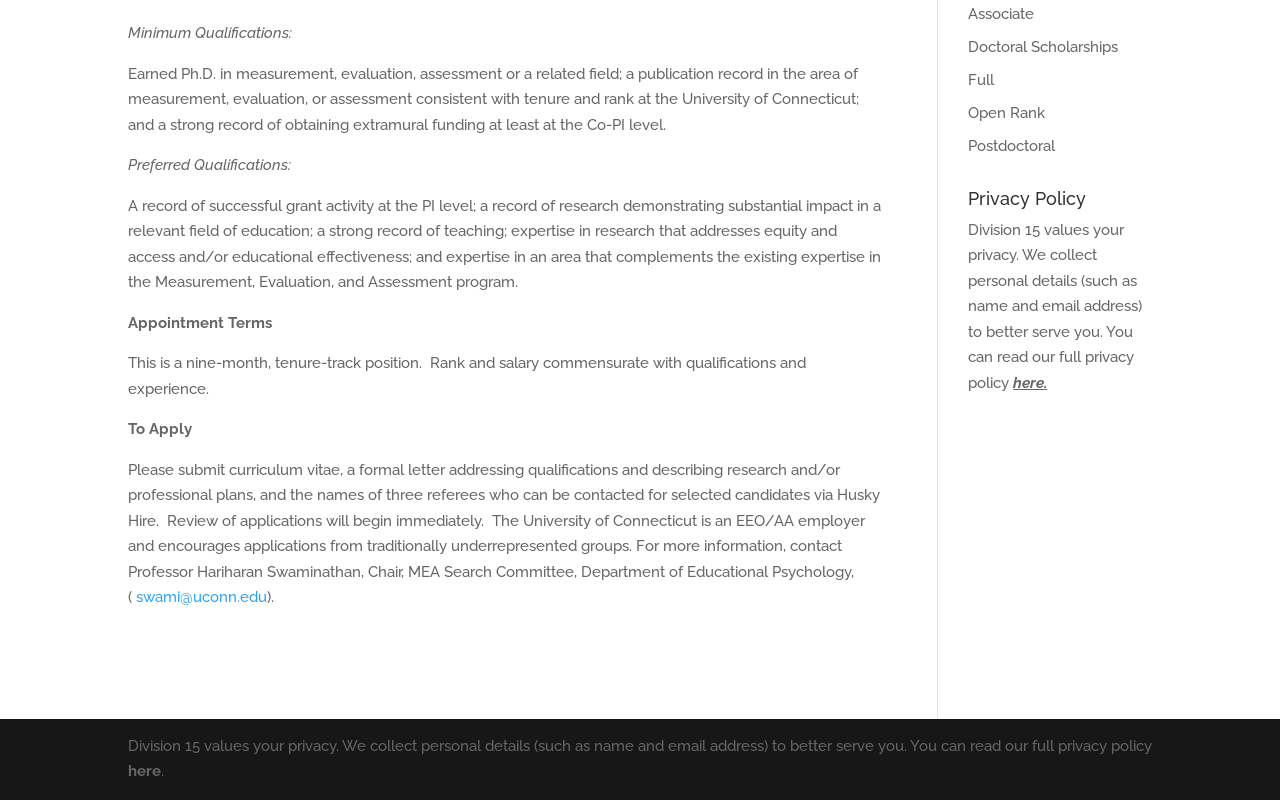From the element description: "Doctoral Scholarships", extract the bounding box coordinates of the UI element. The coordinates should be expressed as four float numbers between 0 and 1, in the order [left, top, right, bottom].

[0.756, 0.048, 0.874, 0.07]